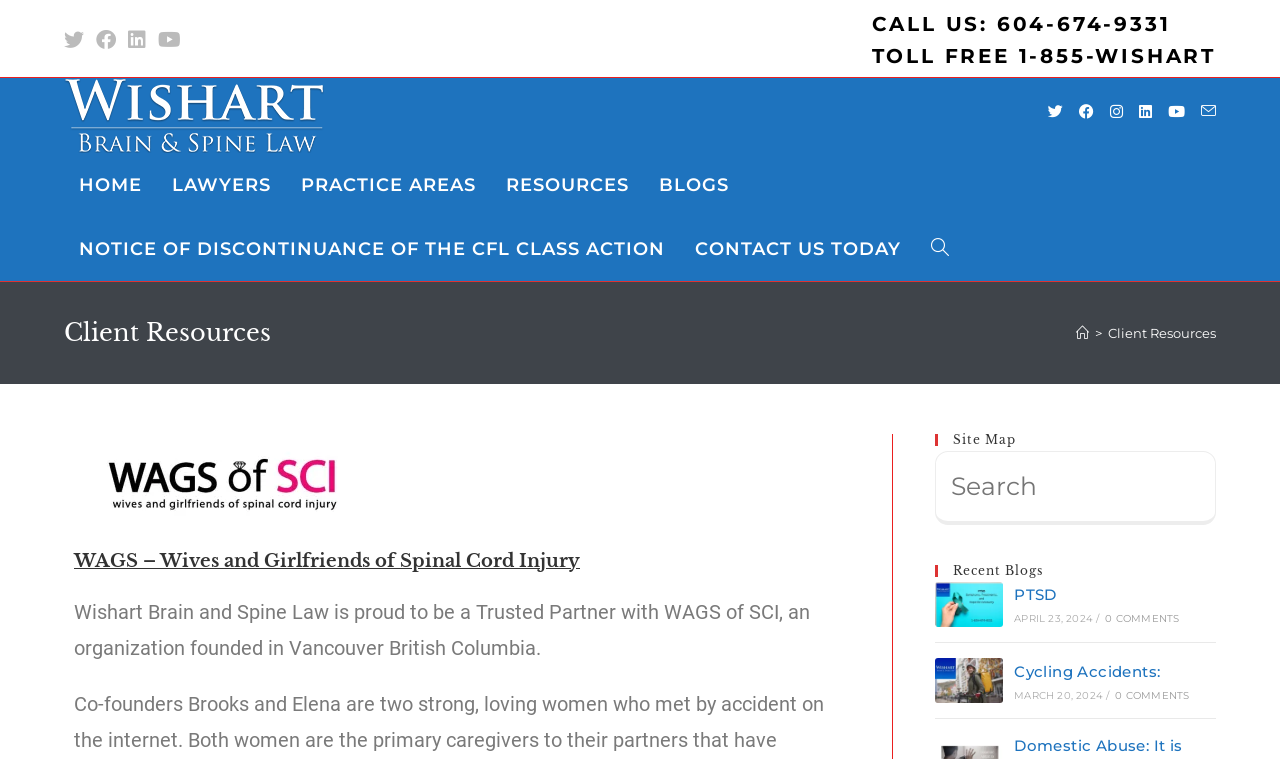What is the location of the main office?
Offer a detailed and exhaustive answer to the question.

I found this information by looking at the contact information section, where it says 'Main Office:' and then lists the address as 1010-570 Granville Street Vancouver, BC.